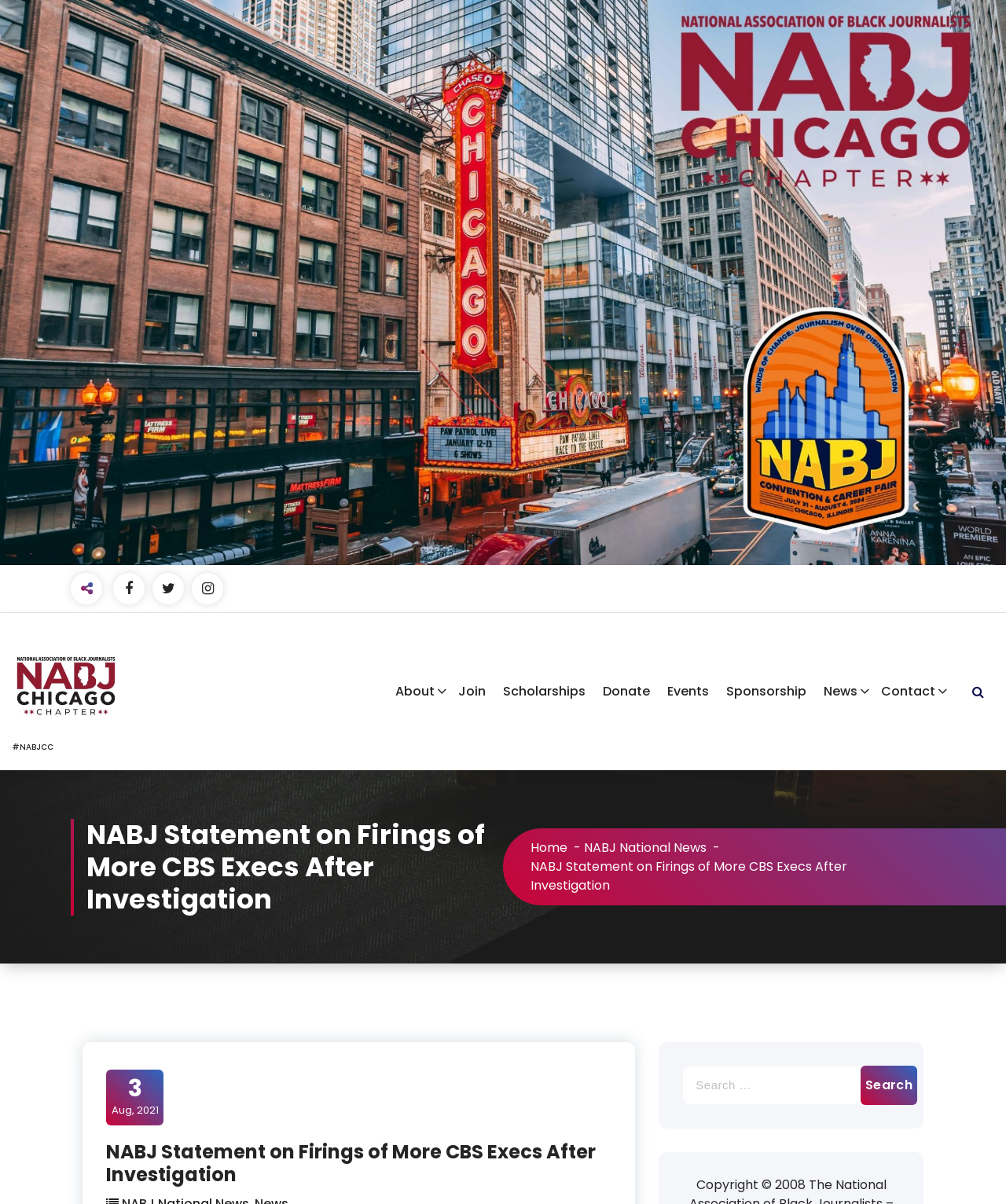What is the purpose of the search box?
Please provide a single word or phrase based on the screenshot.

Search for content